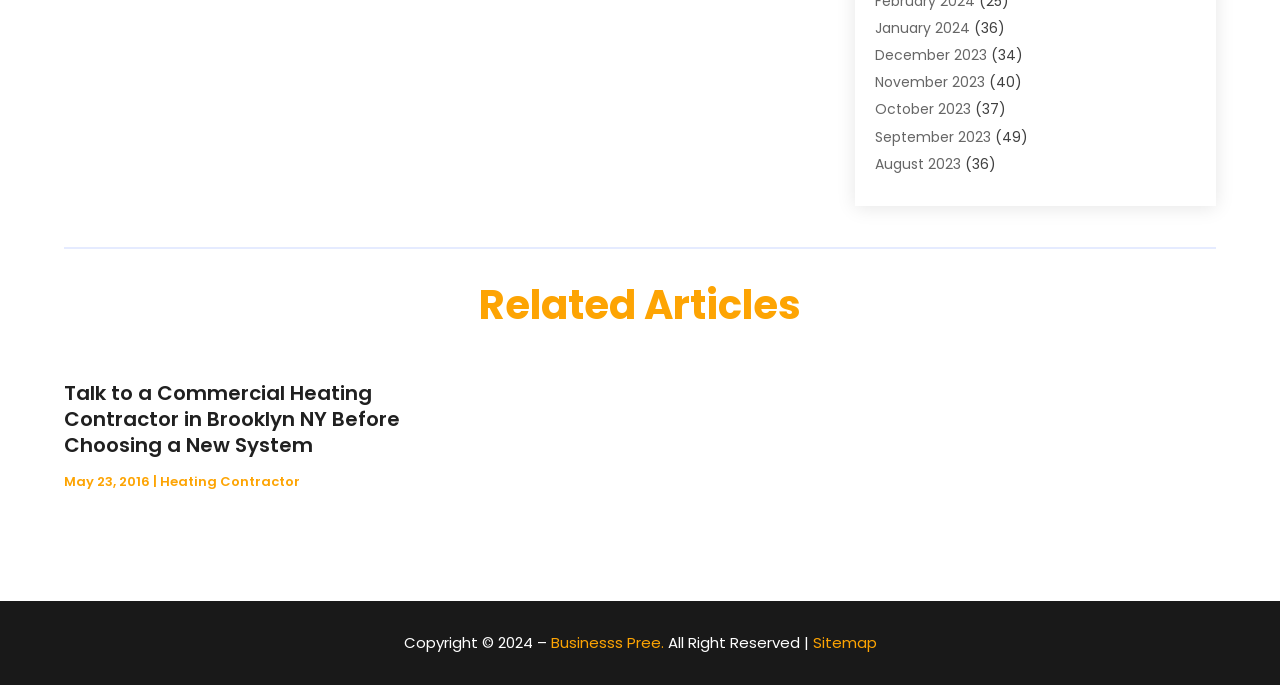Kindly determine the bounding box coordinates for the clickable area to achieve the given instruction: "Click on Aromatherapy Supply Store".

[0.684, 0.034, 0.834, 0.063]